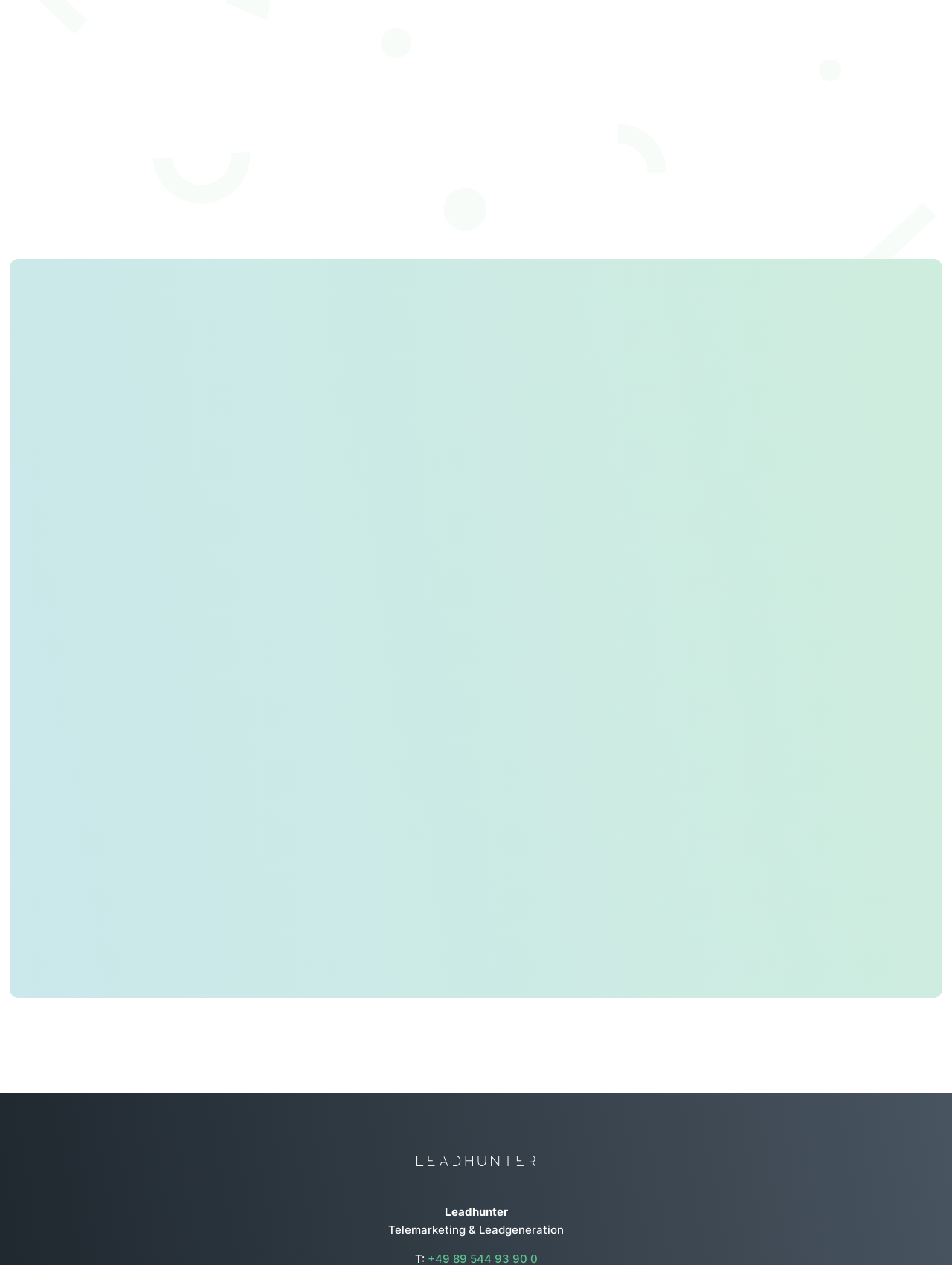Determine the bounding box coordinates for the area that should be clicked to carry out the following instruction: "Send an email to sales@leadhunter.com".

[0.58, 0.531, 0.755, 0.545]